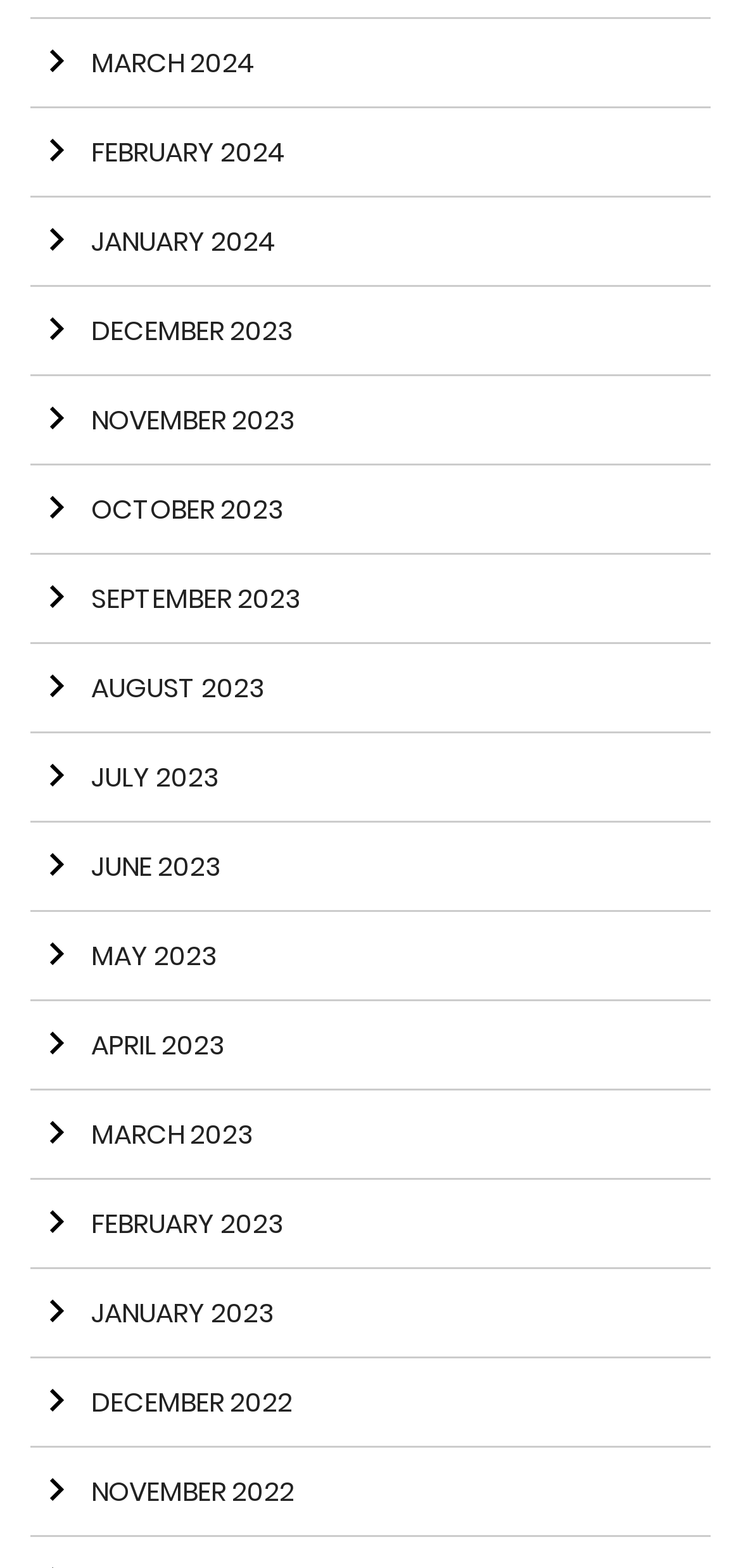Determine the bounding box coordinates of the clickable element necessary to fulfill the instruction: "View legal notice". Provide the coordinates as four float numbers within the 0 to 1 range, i.e., [left, top, right, bottom].

None